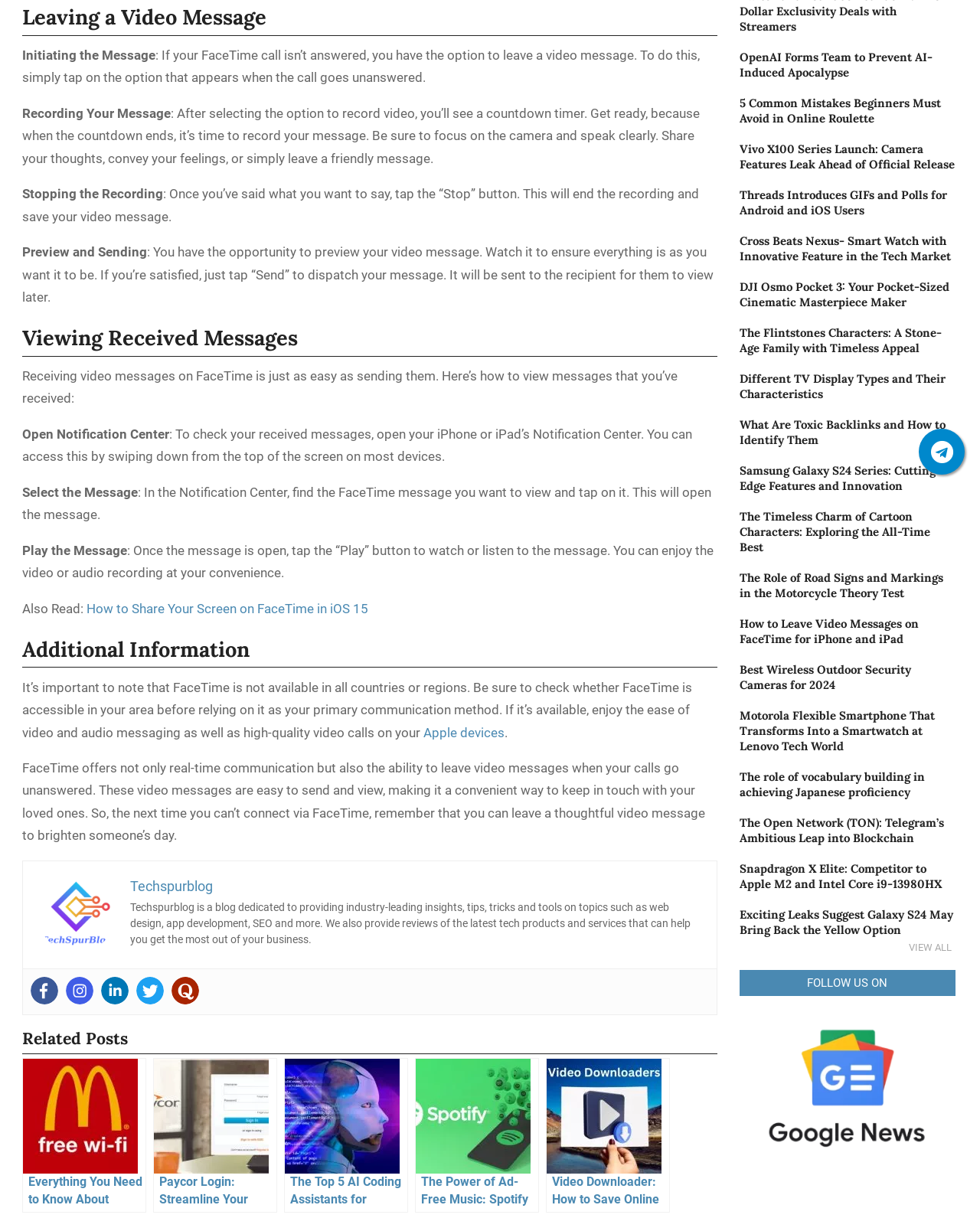Show the bounding box coordinates for the HTML element described as: "parent_node: Skip to content".

[0.938, 0.352, 0.984, 0.39]